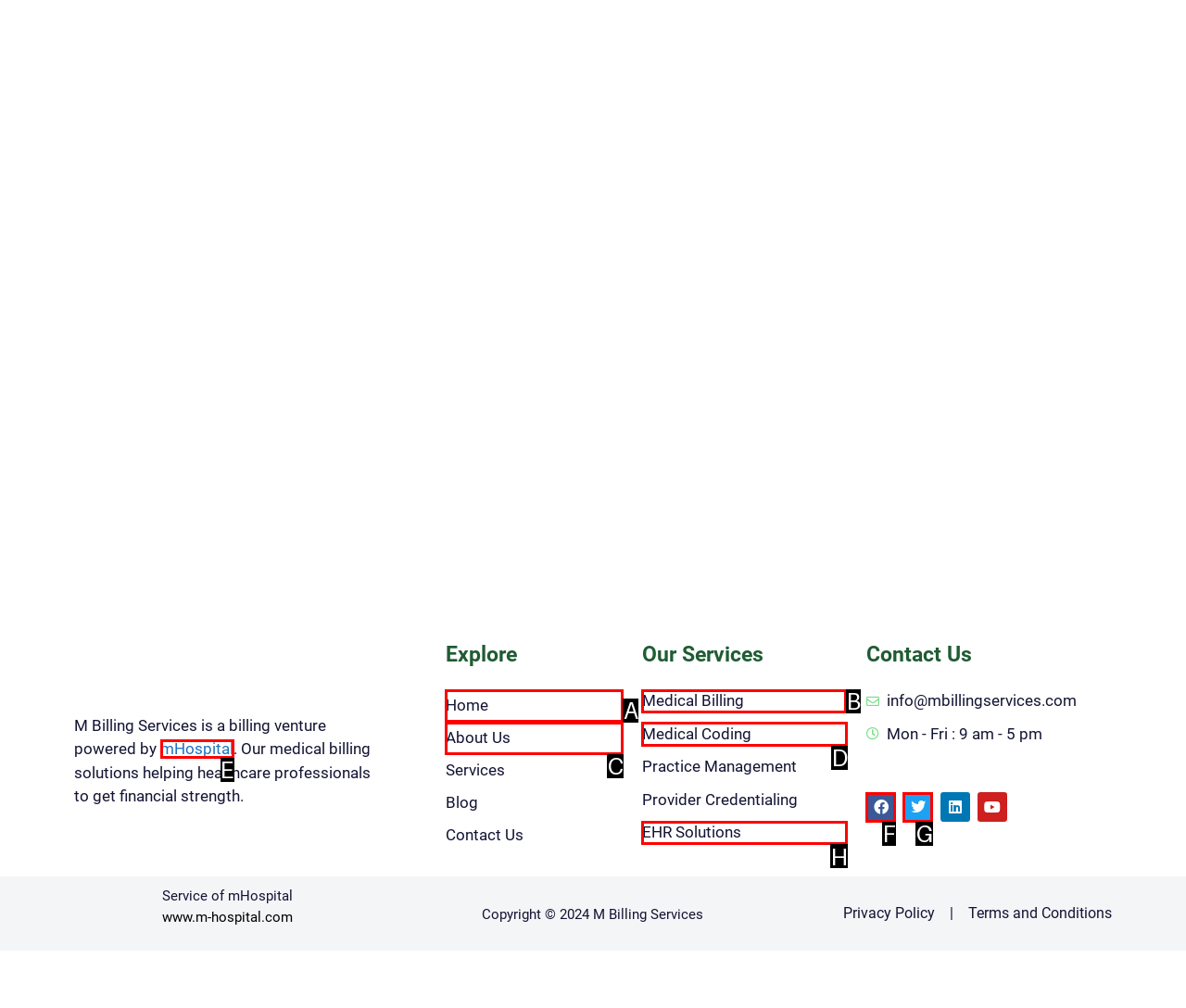Specify which UI element should be clicked to accomplish the task: Explore 'Medical Billing' services. Answer with the letter of the correct choice.

B